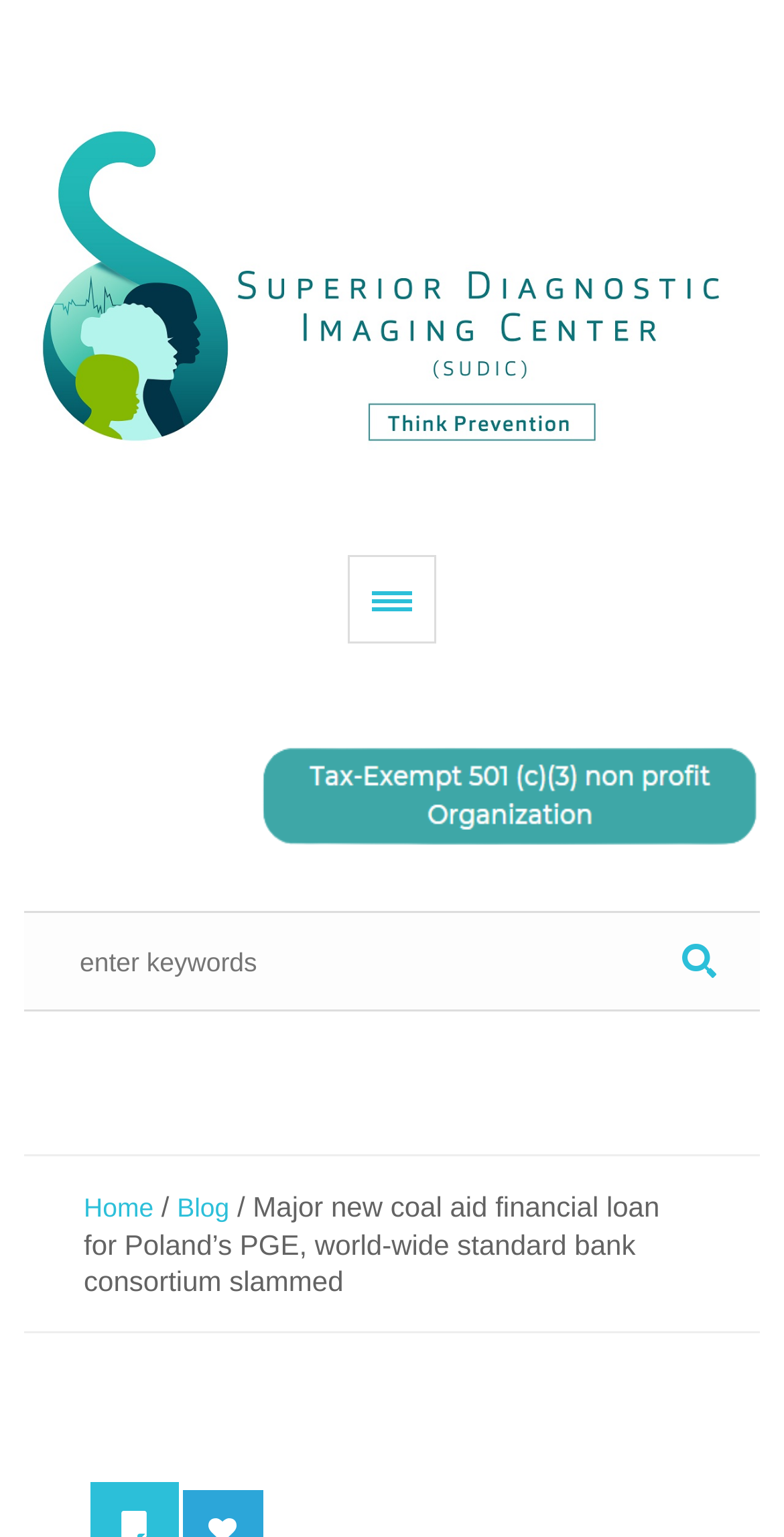How many links are there in the top navigation bar?
Based on the image, respond with a single word or phrase.

3